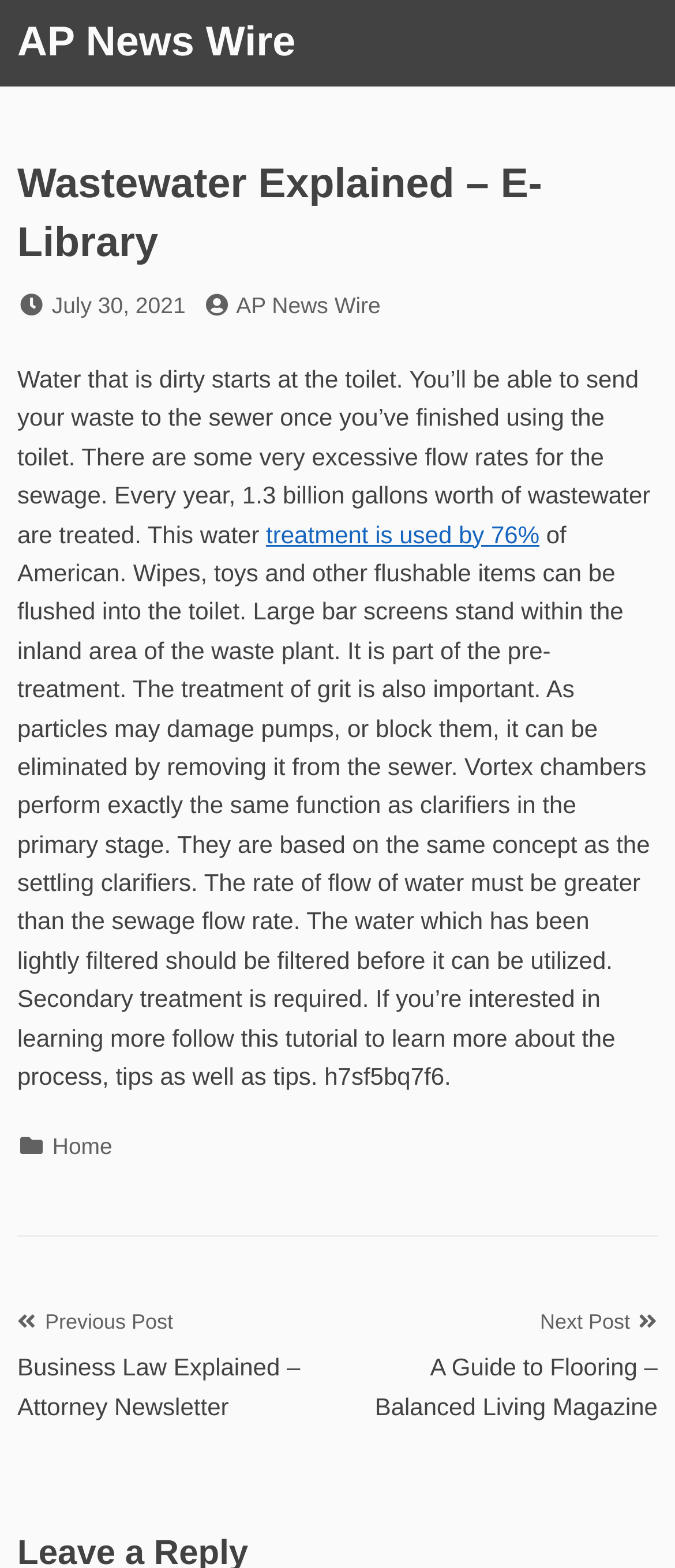Identify the main heading from the webpage and provide its text content.

Wastewater Explained – E-Library